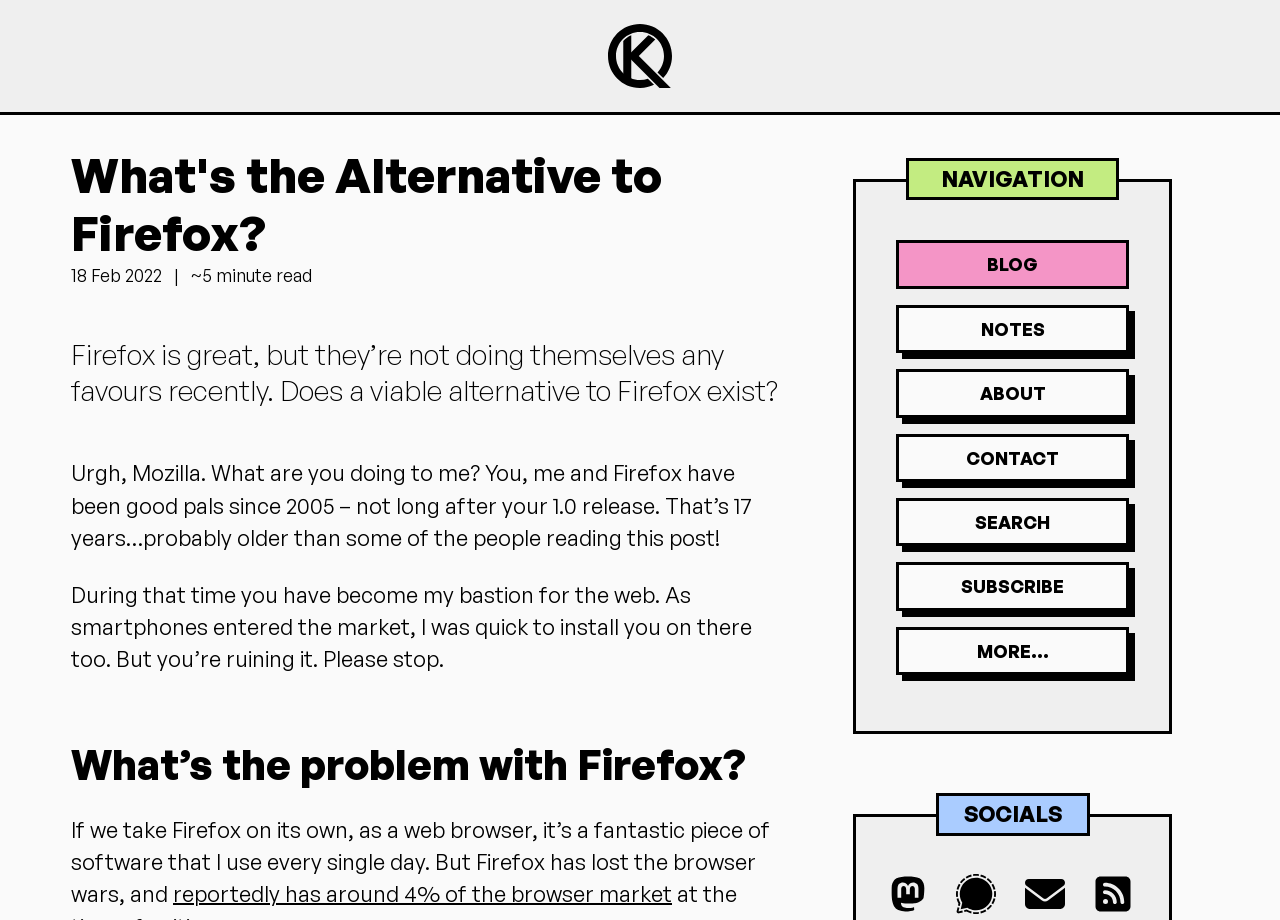Please provide a comprehensive response to the question below by analyzing the image: 
What is the author's relationship with Firefox?

The author has been a long-time user of Firefox because they mention that they have been using Firefox since 2005, which is 17 years ago, indicating a long history of usage.